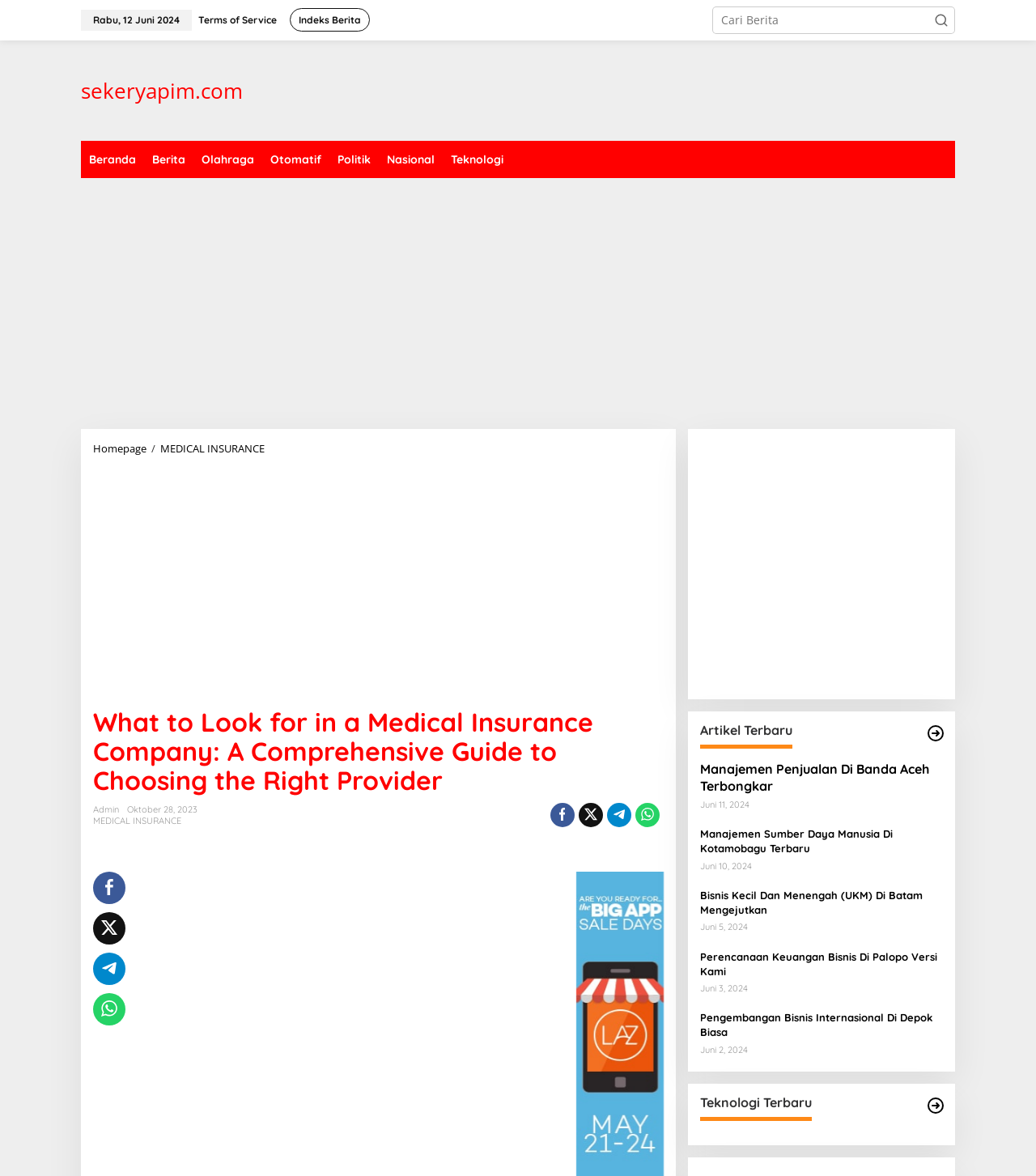How many links are there in the main navigation menu?
Using the image, provide a detailed and thorough answer to the question.

The main navigation menu is located at the top of the webpage and contains links to different sections of the website. By counting the links, we can see that there are 7 links in total, labeled 'Beranda', 'Berita', 'Olahraga', 'Otomatif', 'Politik', 'Nasional', and 'Teknologi'.